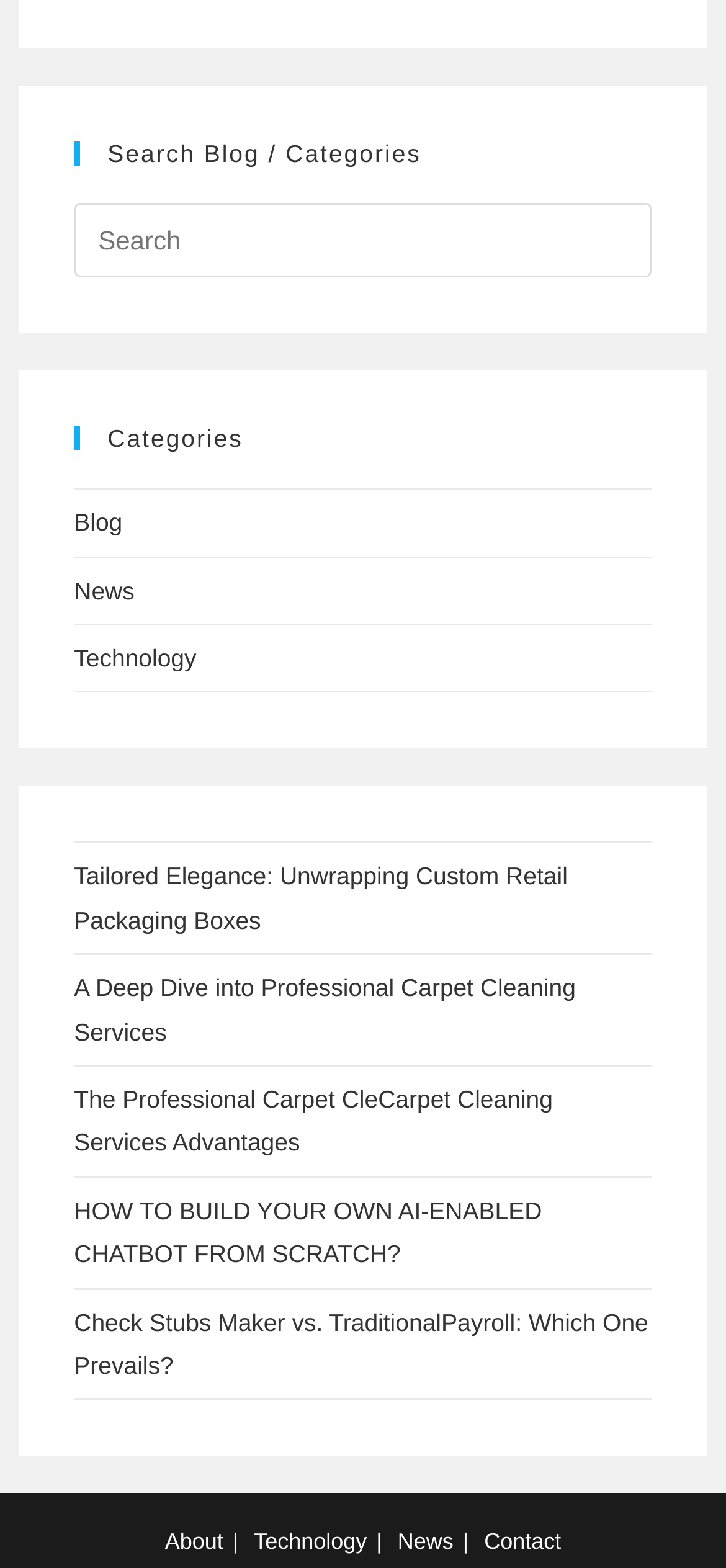Please provide the bounding box coordinates for the element that needs to be clicked to perform the following instruction: "Read about tailored elegance". The coordinates should be given as four float numbers between 0 and 1, i.e., [left, top, right, bottom].

[0.102, 0.55, 0.782, 0.596]